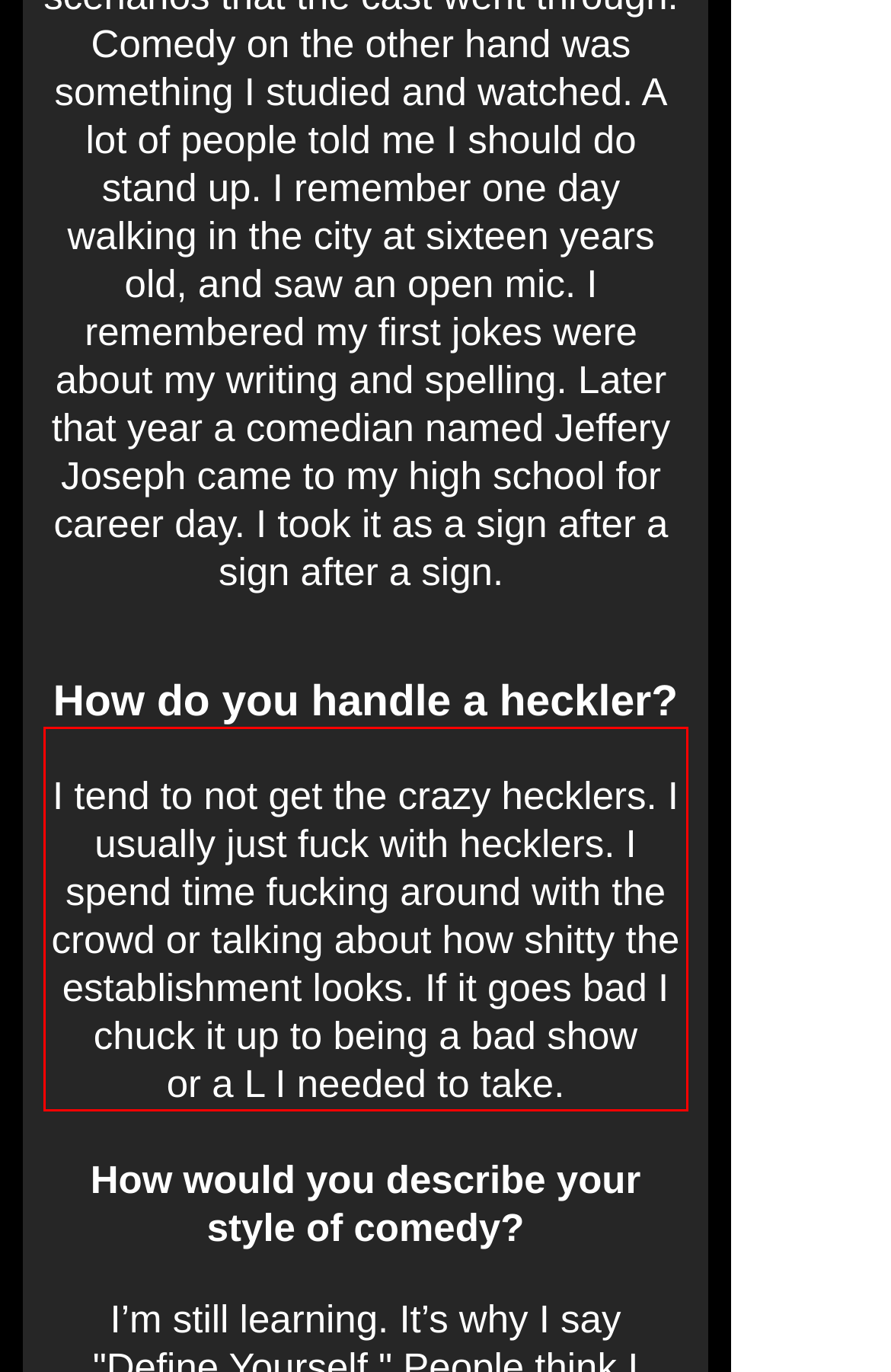Look at the screenshot of the webpage, locate the red rectangle bounding box, and generate the text content that it contains.

I tend to not get the crazy hecklers. I usually just fuck with hecklers. I spend time fucking around with the crowd or talking about how shitty the establishment looks. If it goes bad I chuck it up to being a bad show or a L I needed to take.